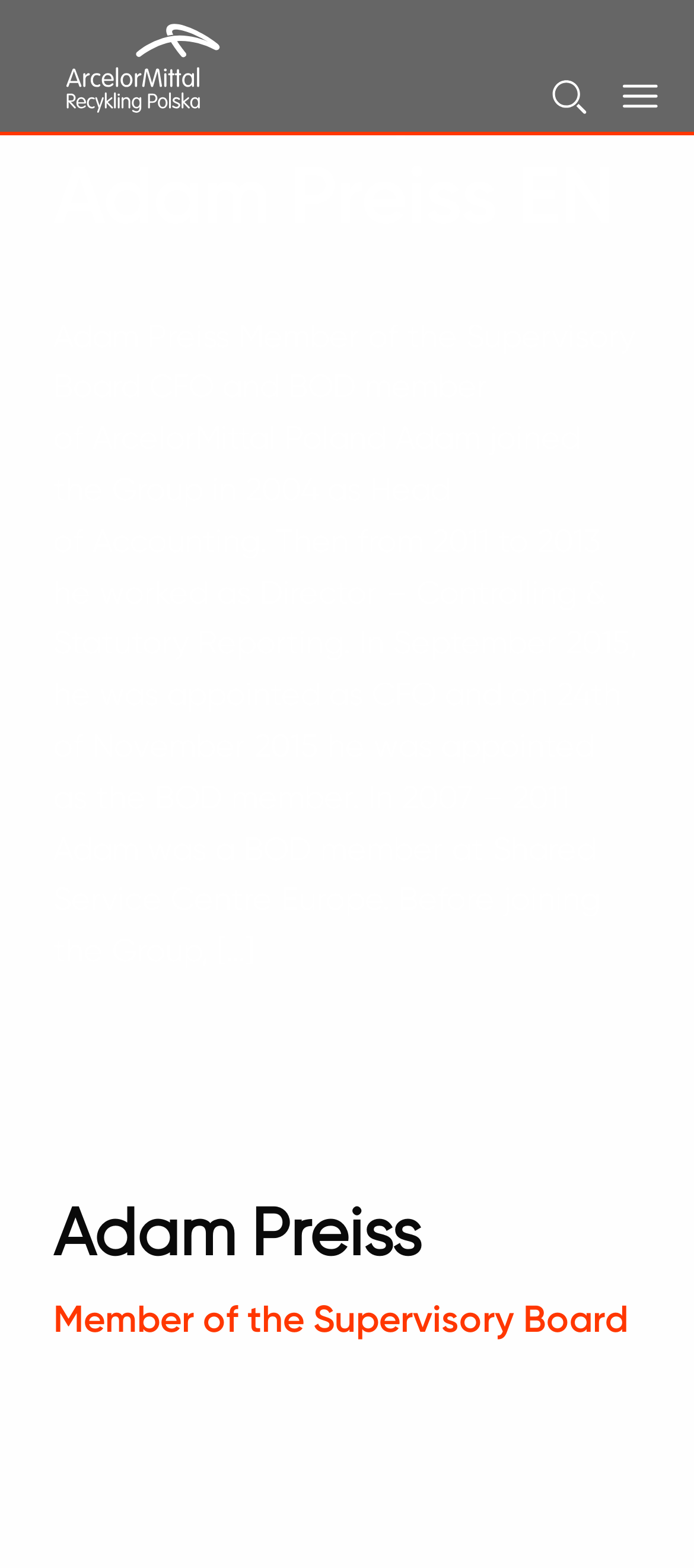What year did Adam Preiss join the Group?
Please look at the screenshot and answer in one word or a short phrase.

2004